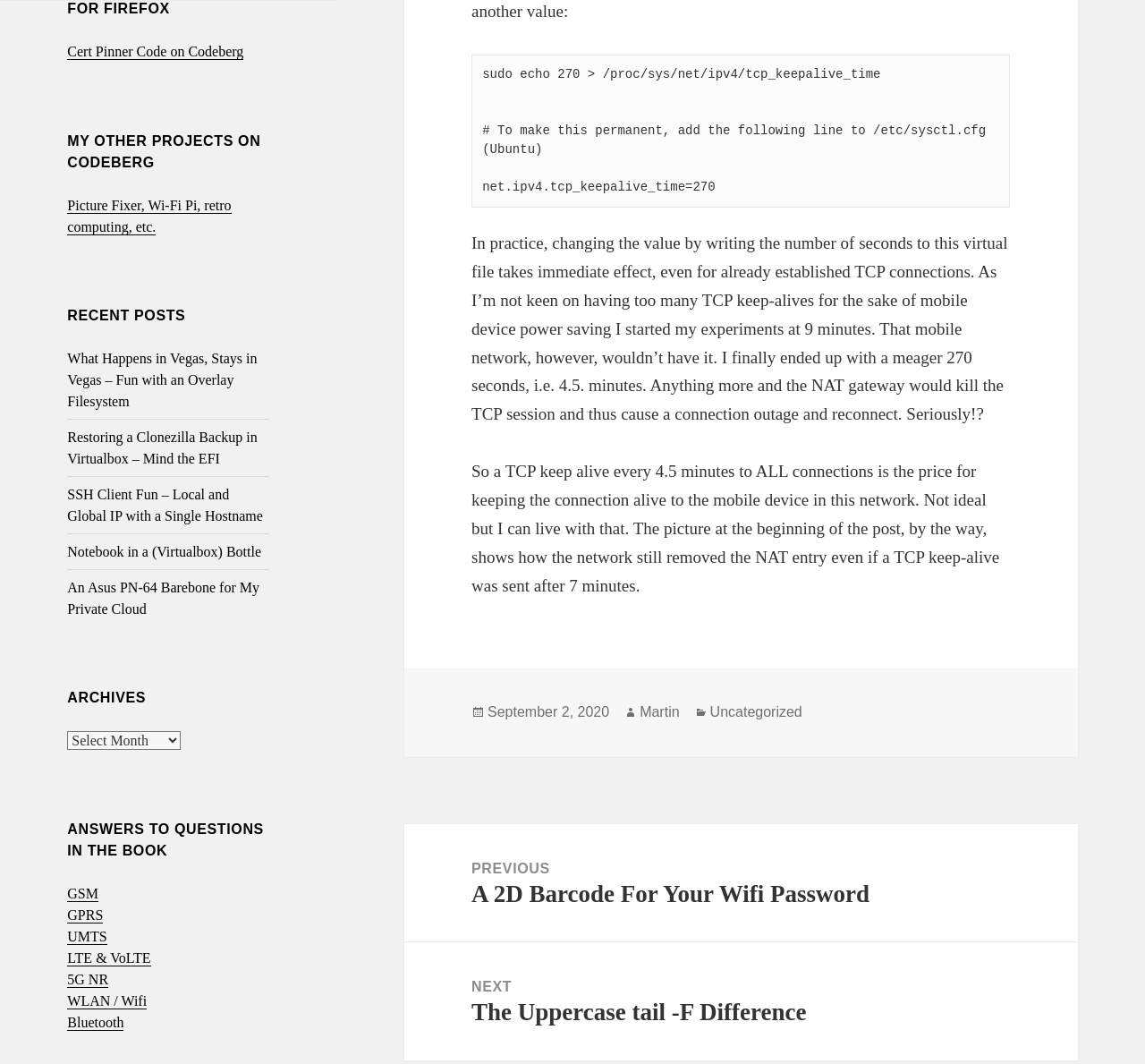Highlight the bounding box coordinates of the element that should be clicked to carry out the following instruction: "Go to 'Previous post: A 2D Barcode For Your Wifi Password'". The coordinates must be given as four float numbers ranging from 0 to 1, i.e., [left, top, right, bottom].

[0.353, 0.775, 0.941, 0.885]